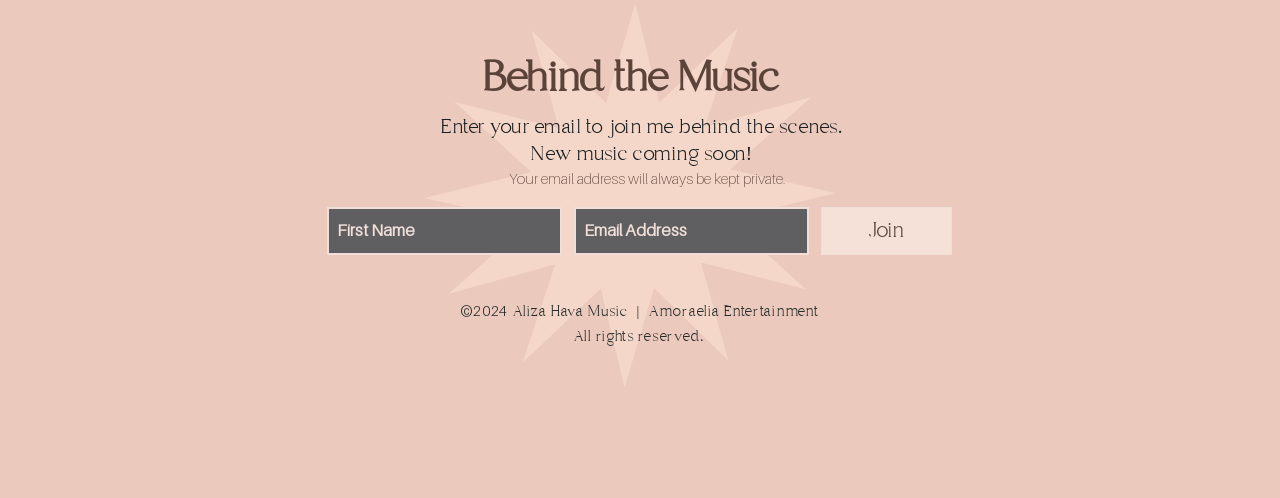Please look at the image and answer the question with a detailed explanation: What is the name of the music entity?

The footer section of the page mentions 'Aliza Hava Music | Amoraelia Entertainment', suggesting that Aliza Hava Music is the name of the music entity or artist.